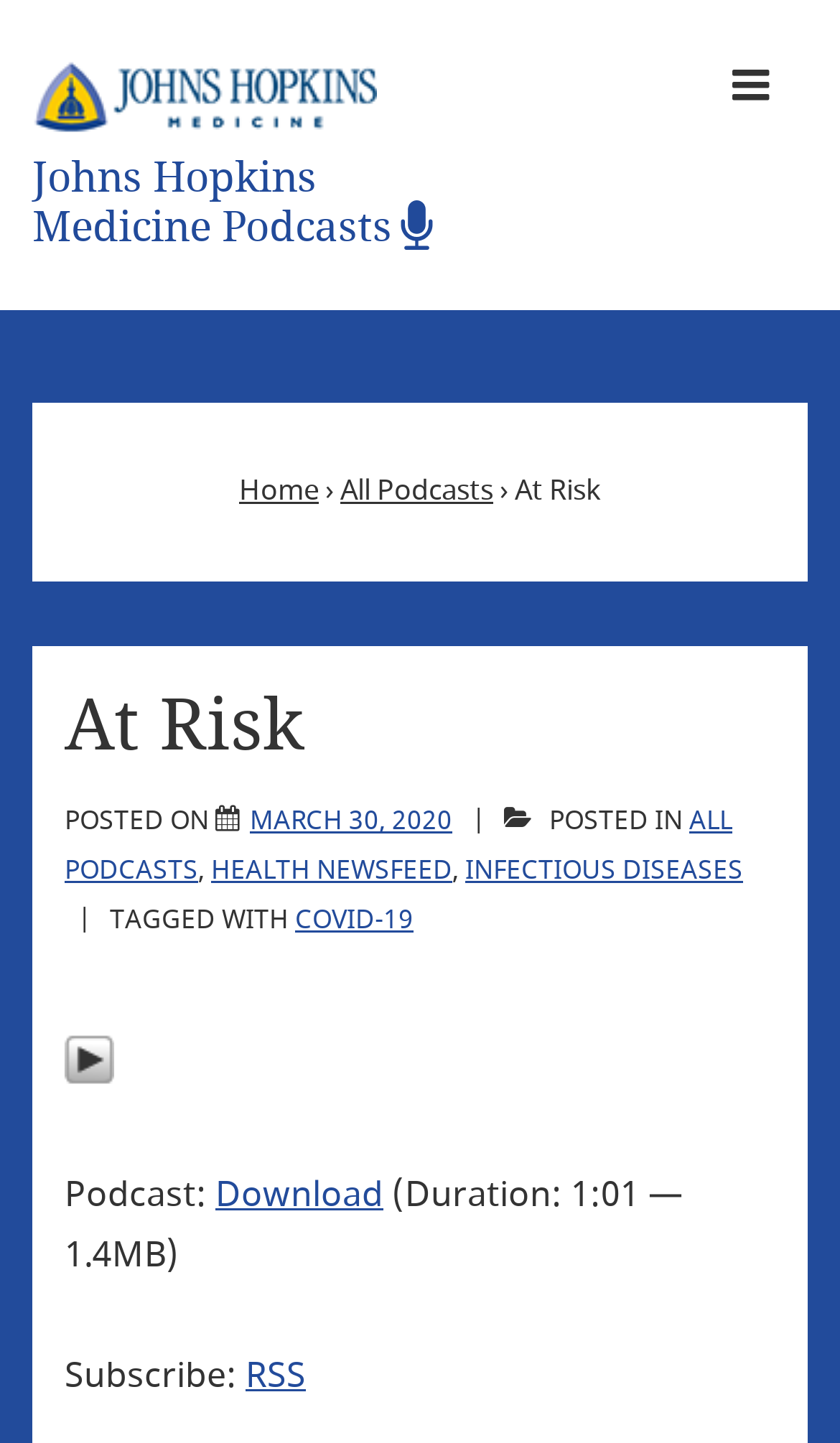Determine the bounding box coordinates for the HTML element described here: "Health Newsfeed".

[0.251, 0.589, 0.538, 0.616]